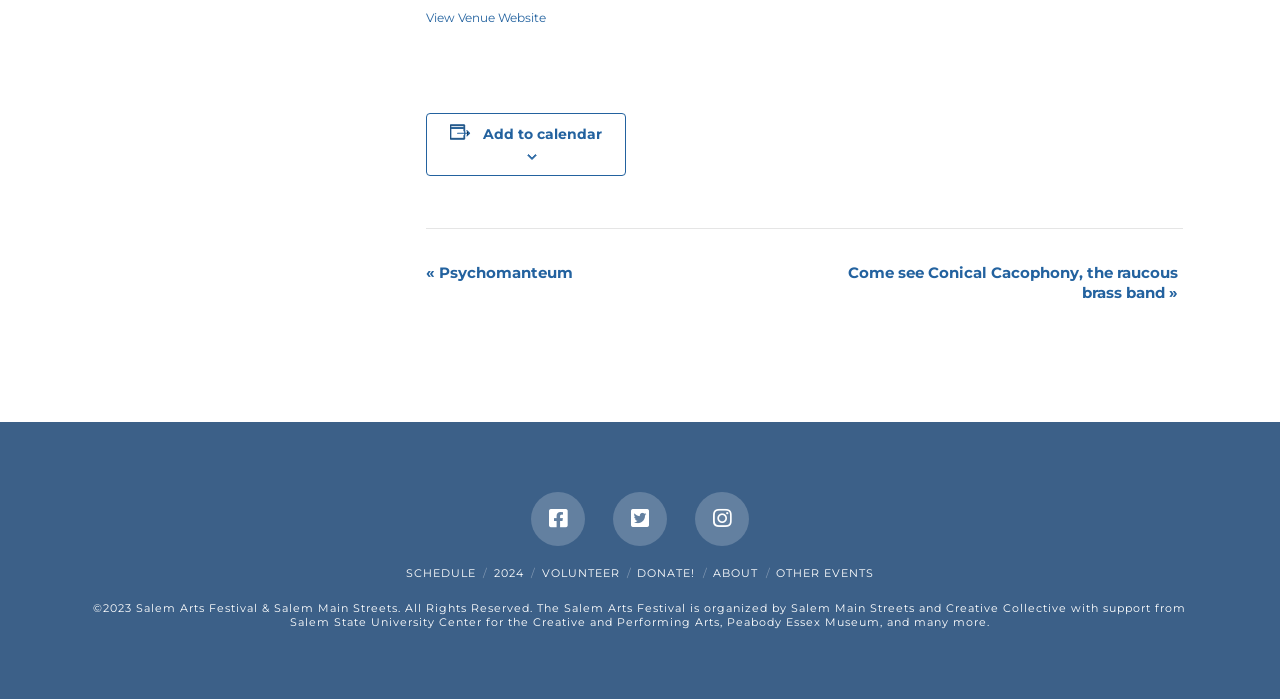Find the bounding box coordinates of the clickable region needed to perform the following instruction: "Add to calendar". The coordinates should be provided as four float numbers between 0 and 1, i.e., [left, top, right, bottom].

[0.377, 0.179, 0.47, 0.204]